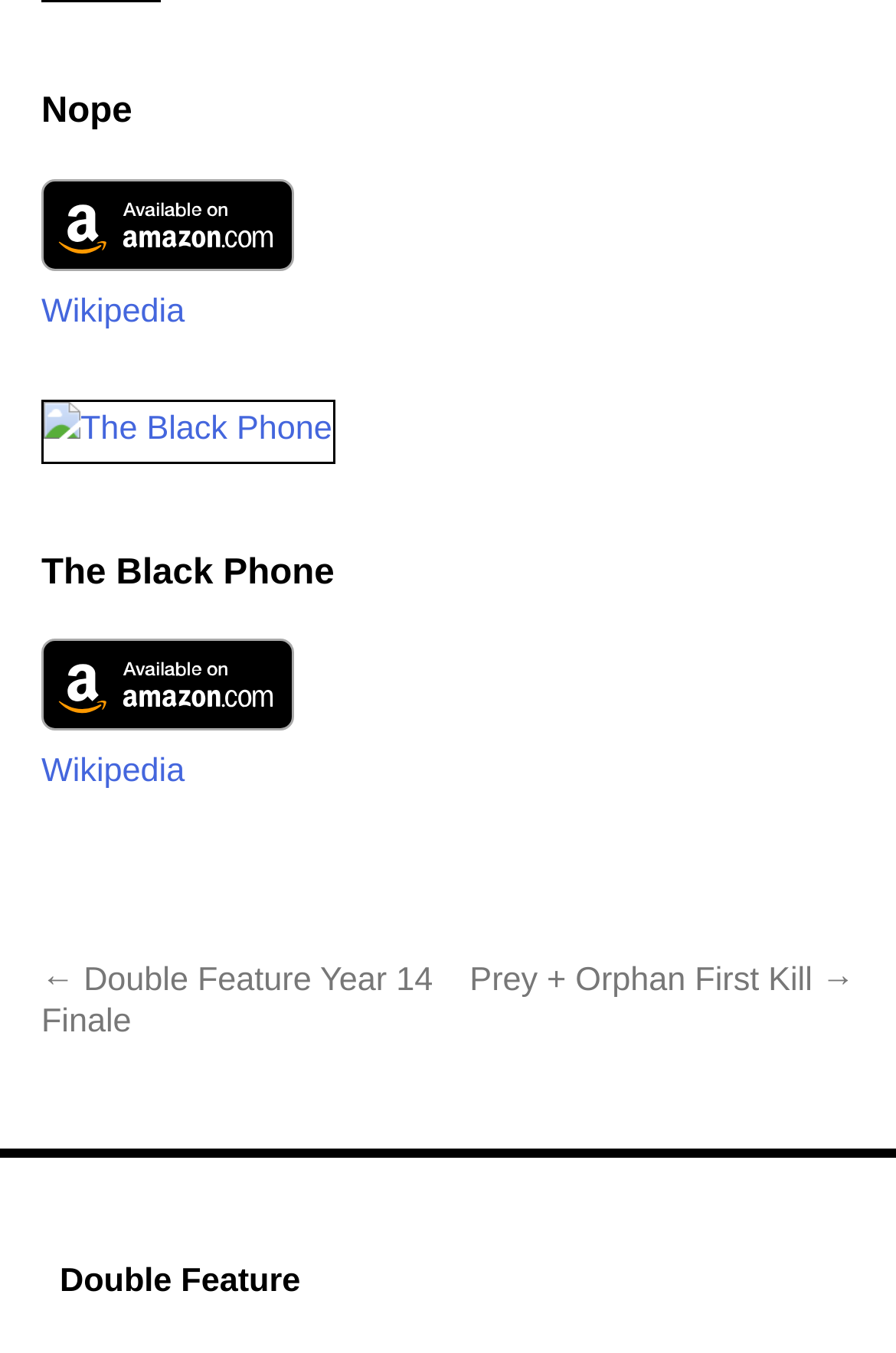How many buttons are there on the webpage?
Based on the image content, provide your answer in one word or a short phrase.

2